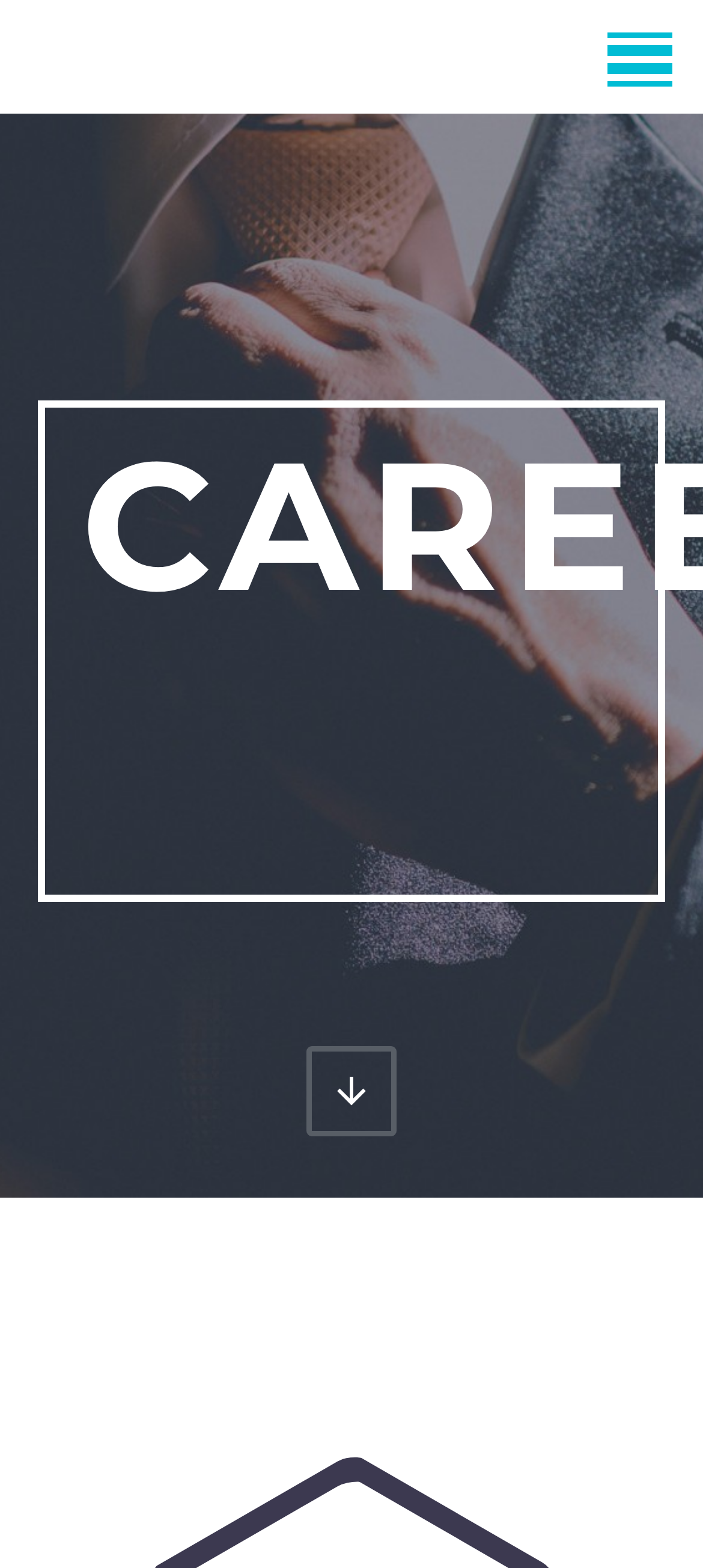What is the last main menu item?
Please provide a detailed and thorough answer to the question.

I looked at the main menu items and found that the last one is English, which also has a flag icon next to it.